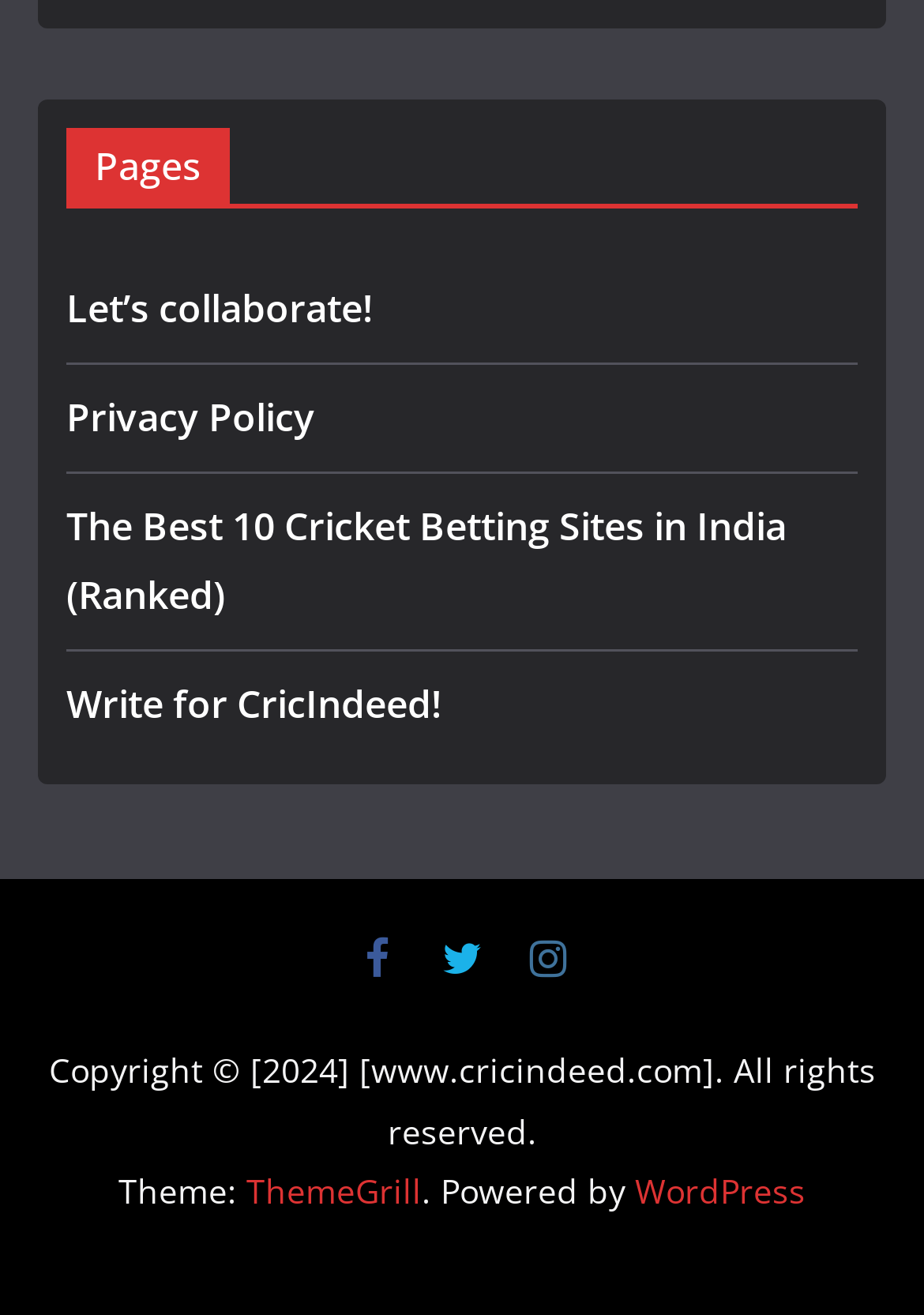Provide the bounding box coordinates of the UI element that matches the description: "ThemeGrill".

[0.267, 0.888, 0.456, 0.922]